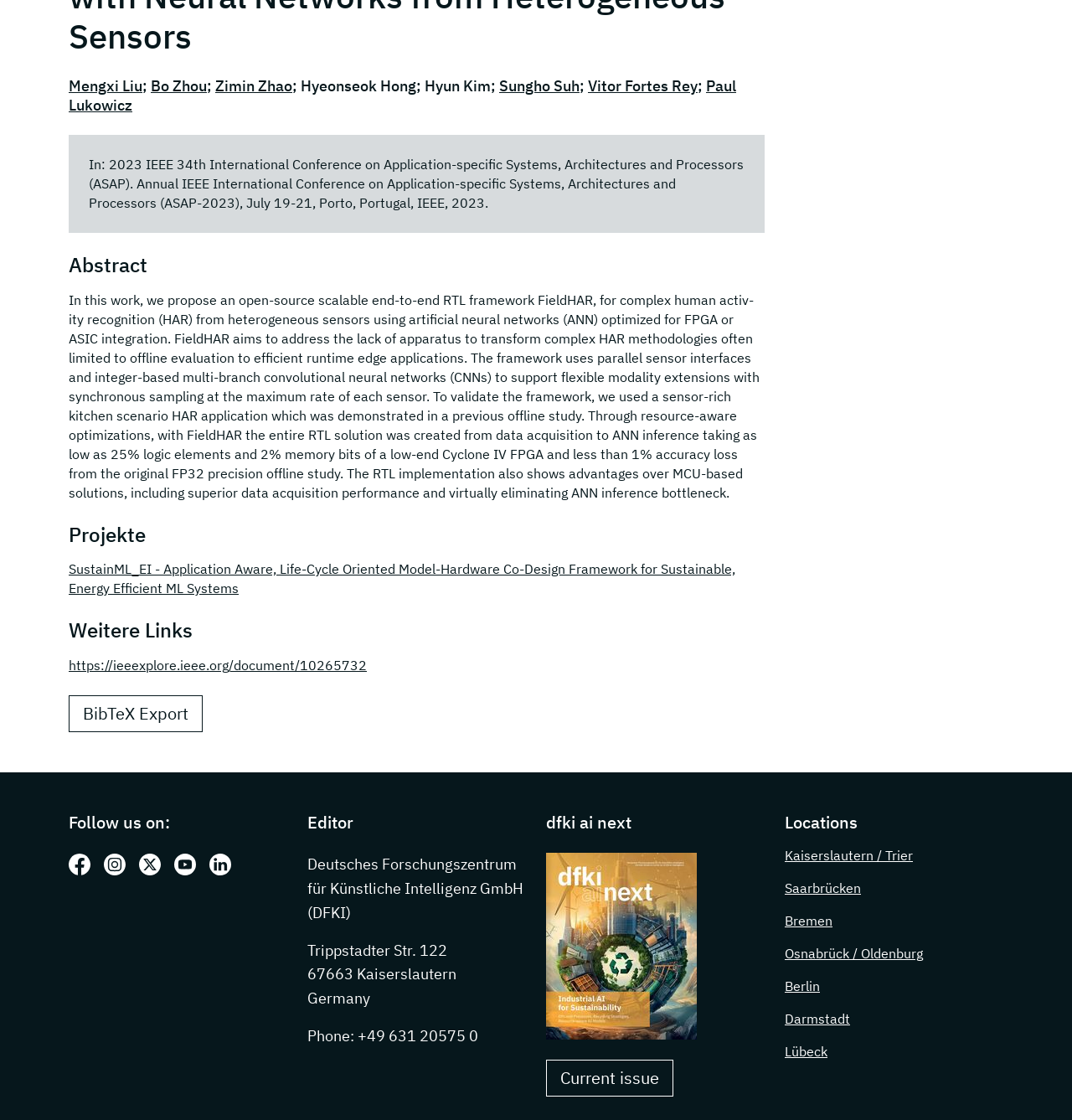Please find the bounding box for the following UI element description. Provide the coordinates in (top-left x, top-left y, bottom-right x, bottom-right y) format, with values between 0 and 1: Navigation & Electronics

None